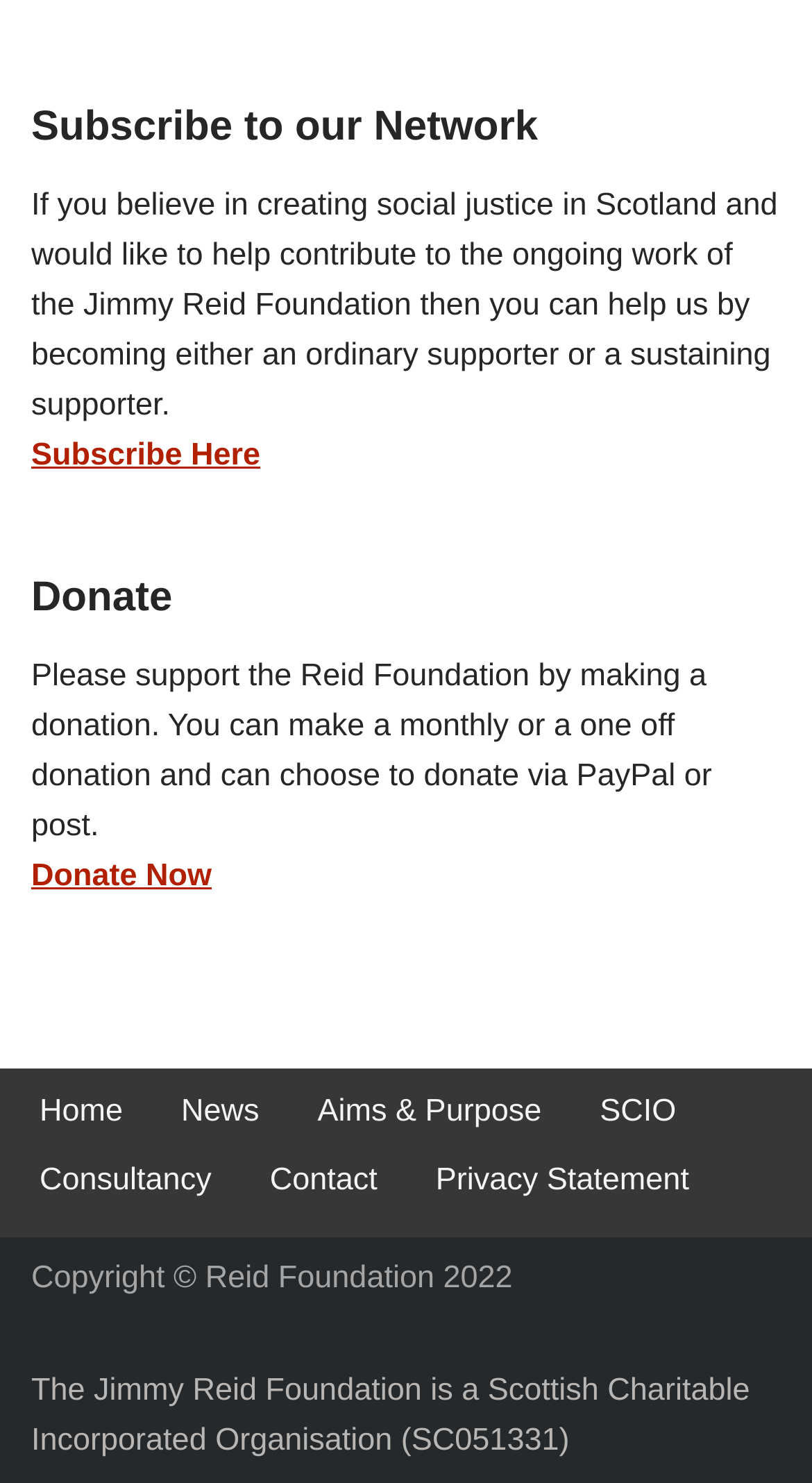Using the format (top-left x, top-left y, bottom-right x, bottom-right y), and given the element description, identify the bounding box coordinates within the screenshot: Home

[0.049, 0.732, 0.151, 0.768]